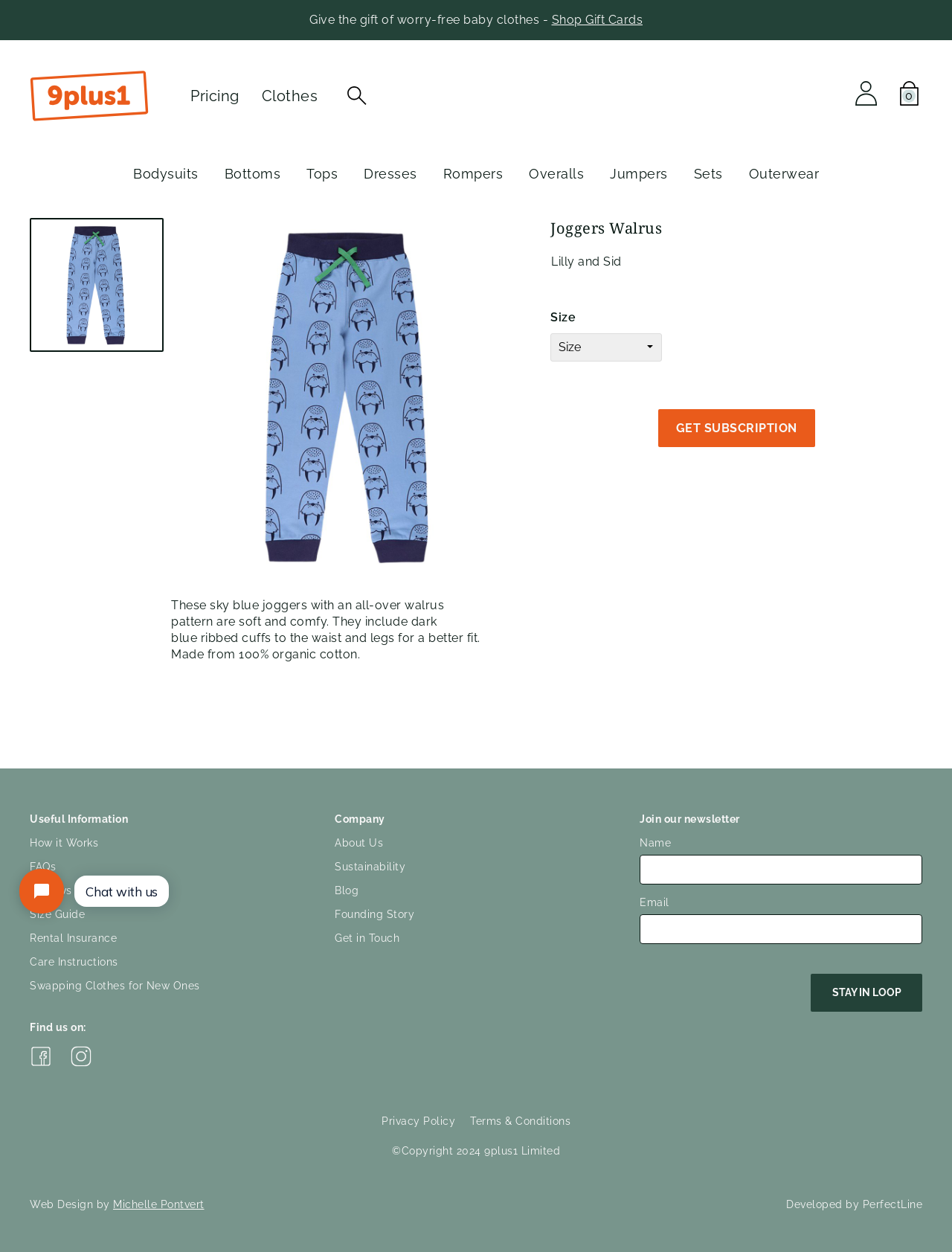Reply to the question with a brief word or phrase: What is the material of the joggers?

Organic cotton